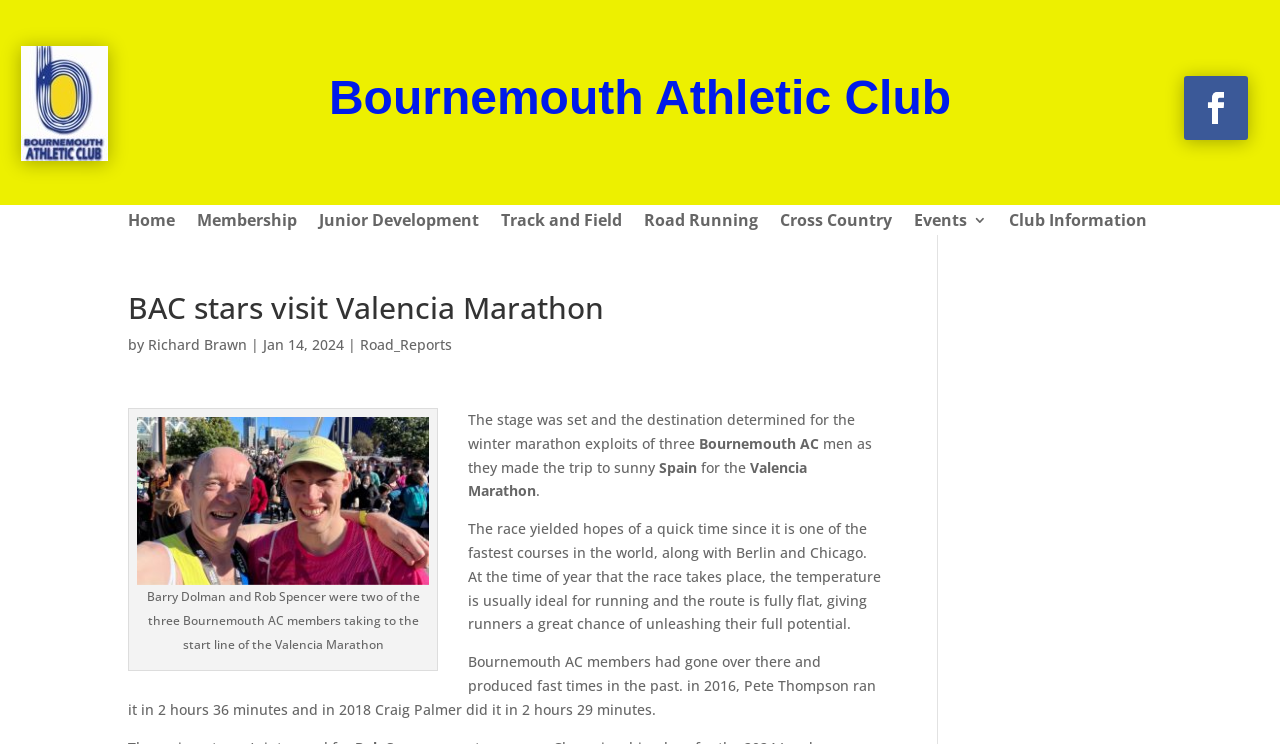Identify the text that serves as the heading for the webpage and generate it.

Bournemouth Athletic Club